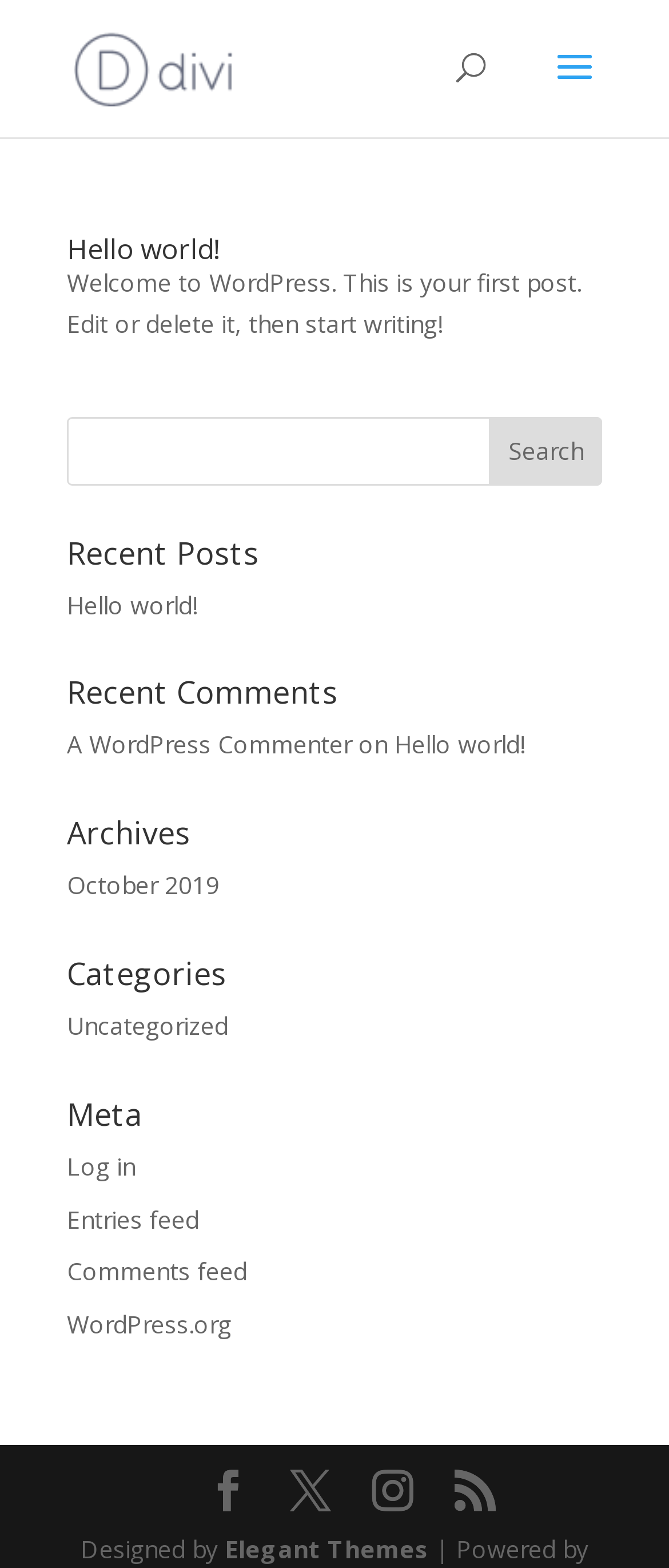What is the website's logo? Examine the screenshot and reply using just one word or a brief phrase.

bradcable8.com